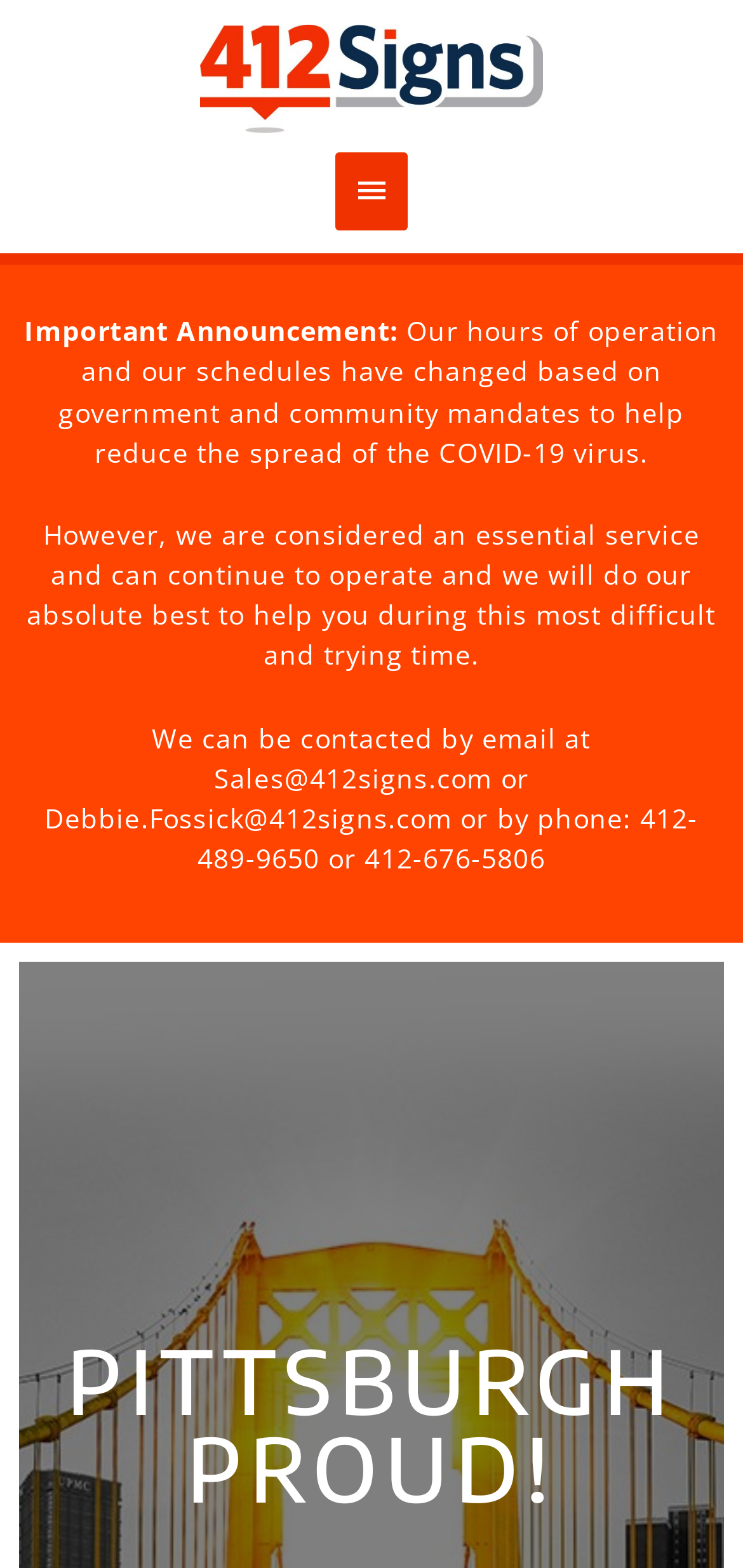Please determine the bounding box of the UI element that matches this description: Debbie.Fossick@412signs.com. The coordinates should be given as (top-left x, top-left y, bottom-right x, bottom-right y), with all values between 0 and 1.

[0.06, 0.51, 0.608, 0.533]